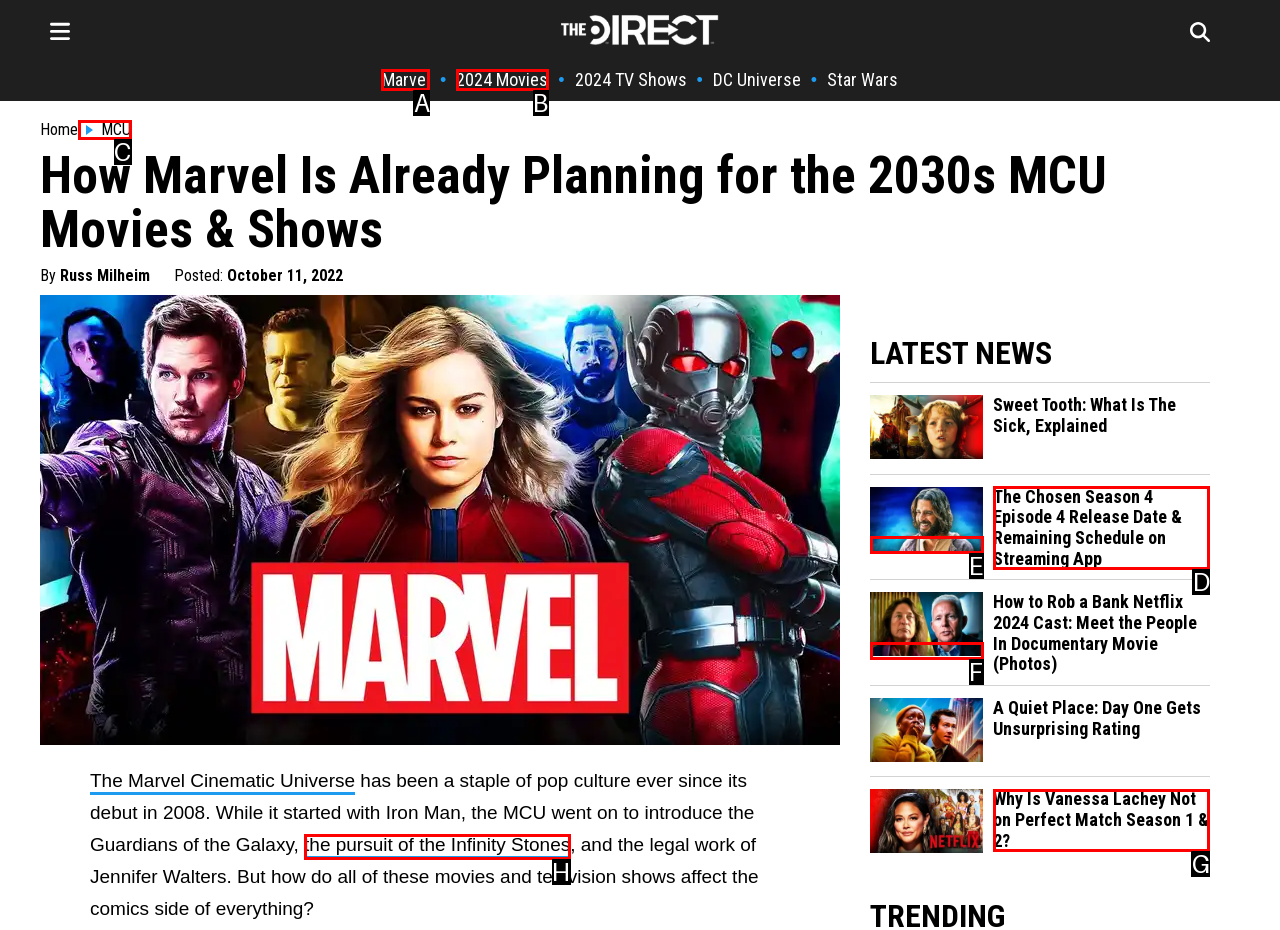What letter corresponds to the UI element to complete this task: Check the release date of The Chosen Season 4 Episode 4
Answer directly with the letter.

E